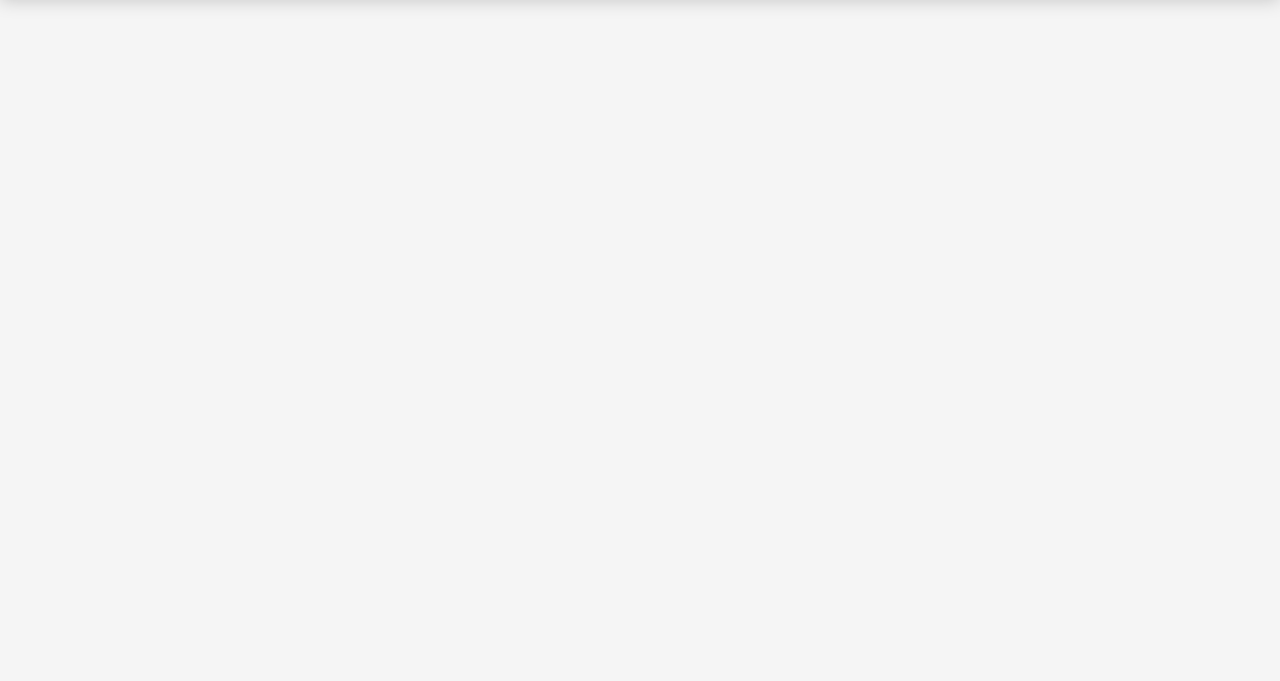Answer the following inquiry with a single word or phrase:
How many data center locations are mentioned on this webpage?

Three